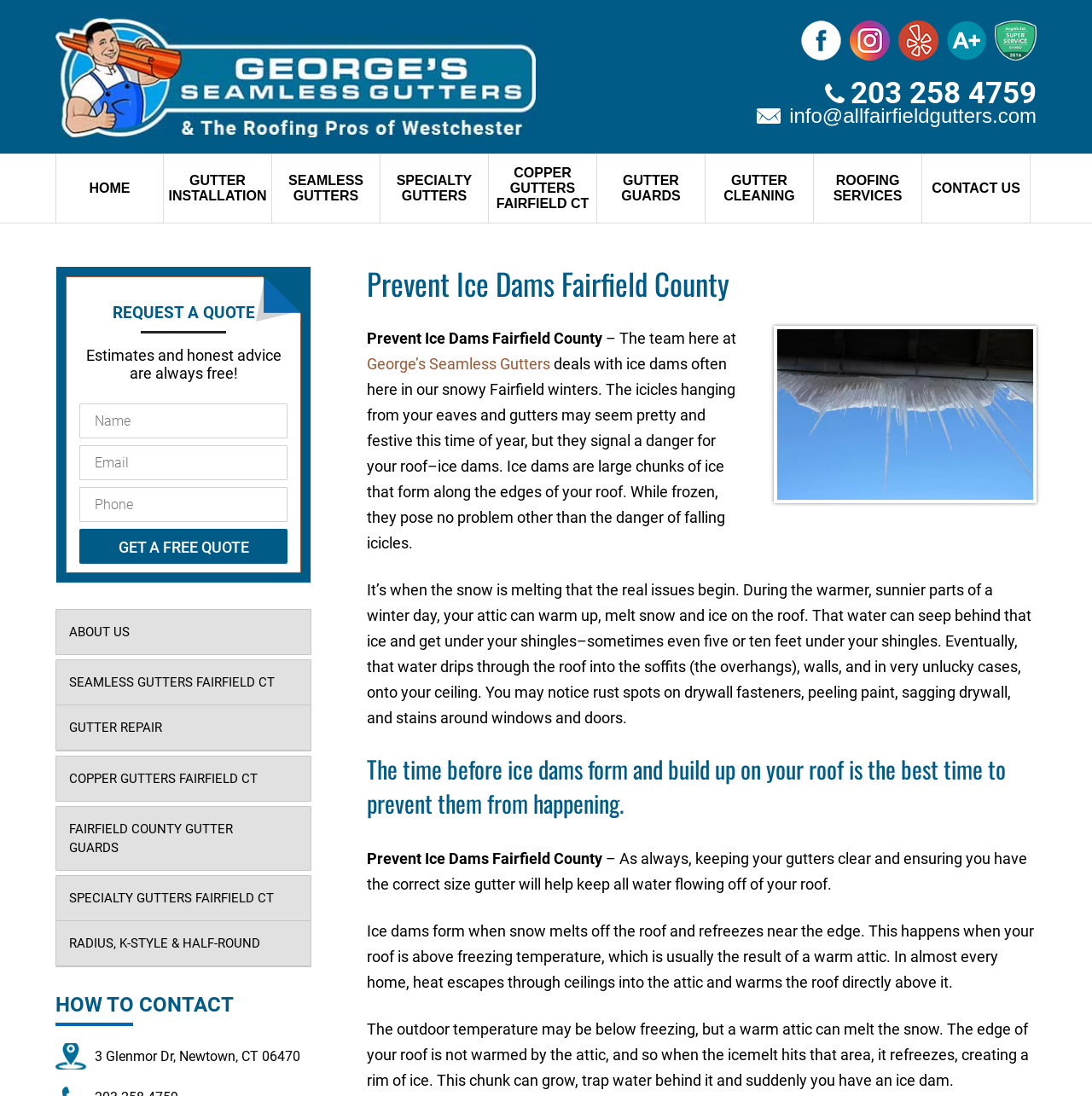What is the purpose of keeping gutters clear?
Please give a detailed answer to the question using the information shown in the image.

According to the webpage, keeping gutters clear is one of the ways to prevent ice dams from forming on the roof. This is mentioned in the text 'Prevent Ice Dams Fairfield County – As always, keeping your gutters clear and ensuring you have the correct size gutter will help keep all water flowing off of your roof.'